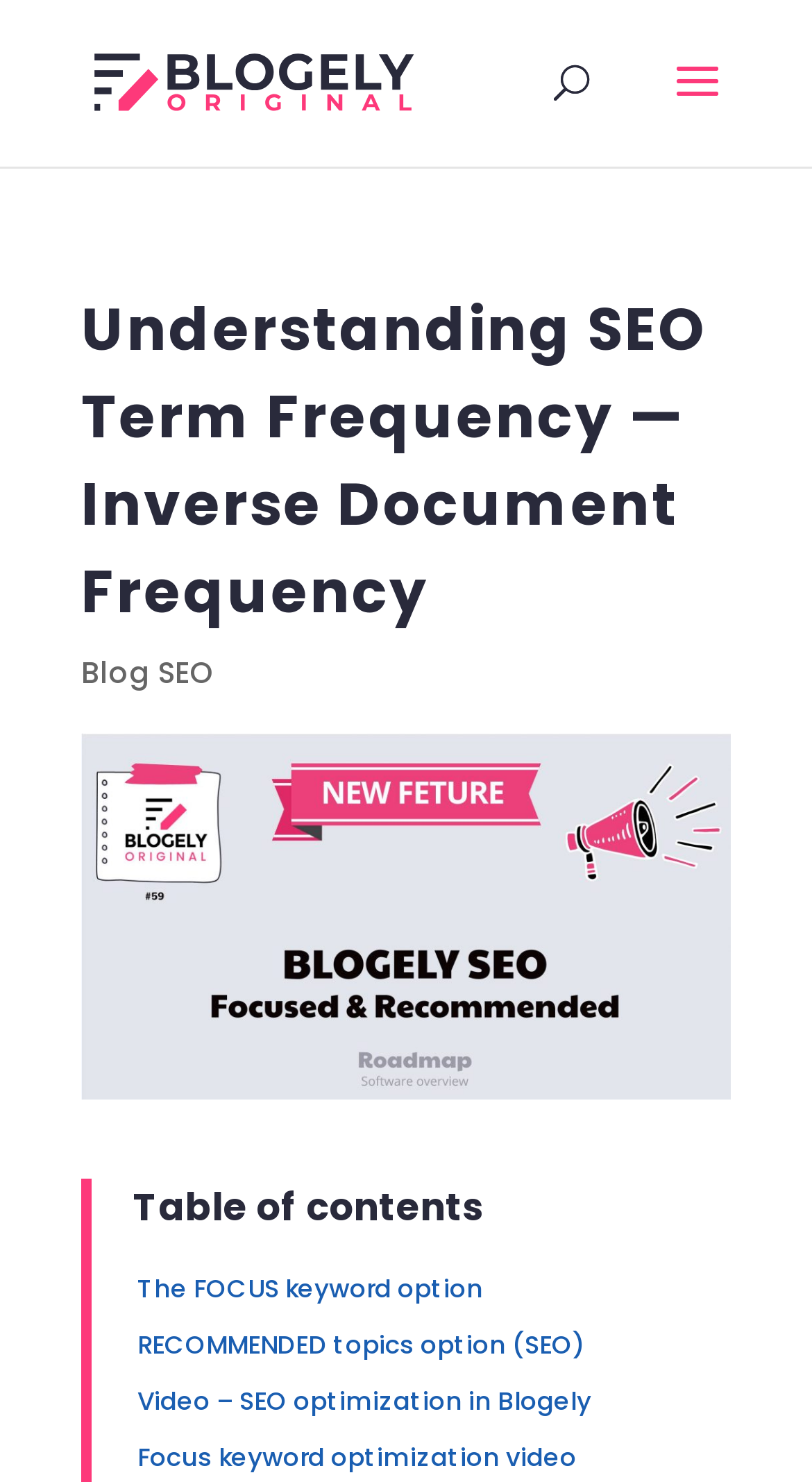Determine the main heading text of the webpage.

Understanding SEO Term Frequency — Inverse Document Frequency